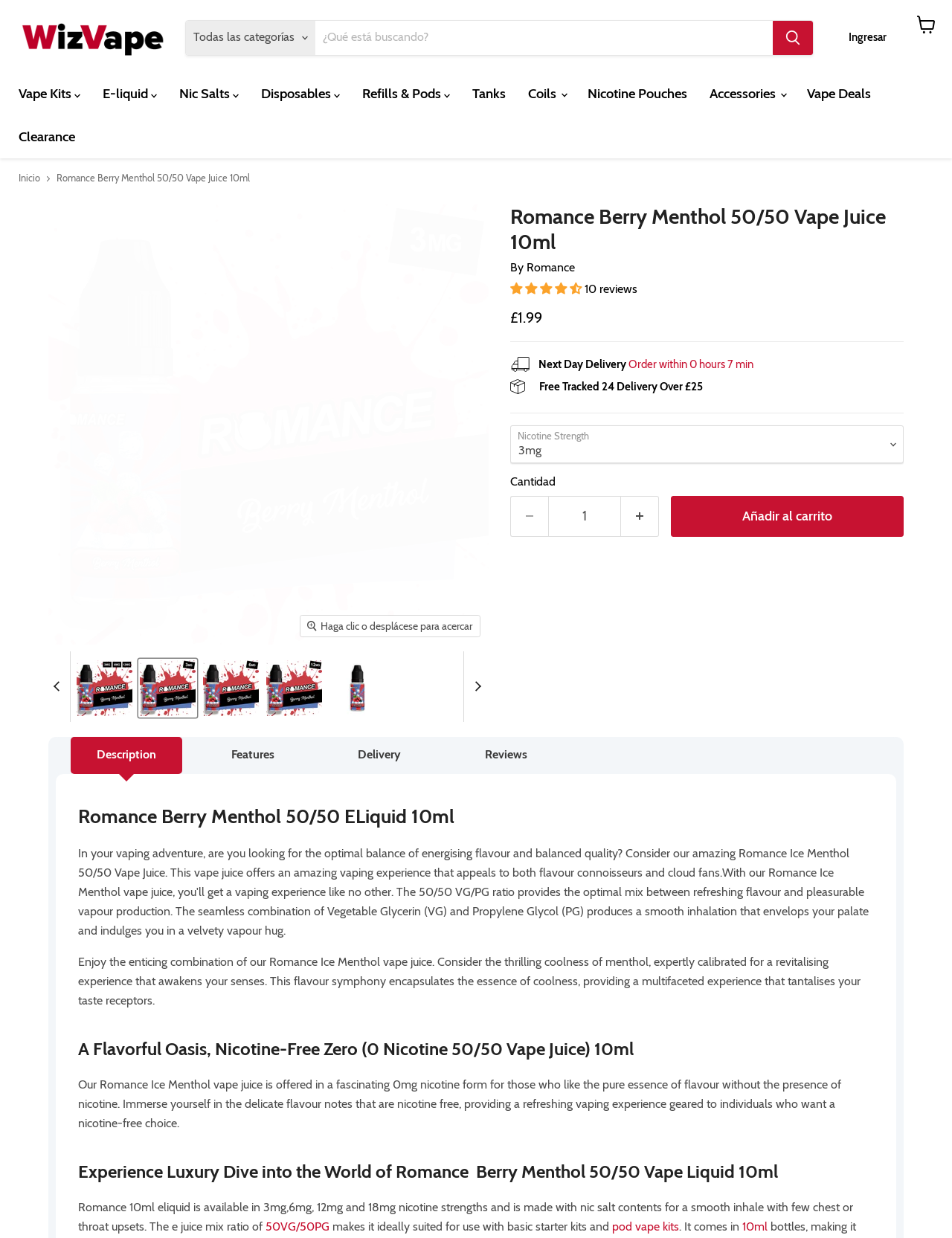Find the bounding box coordinates for the area that must be clicked to perform this action: "Search for products".

[0.195, 0.019, 0.855, 0.048]